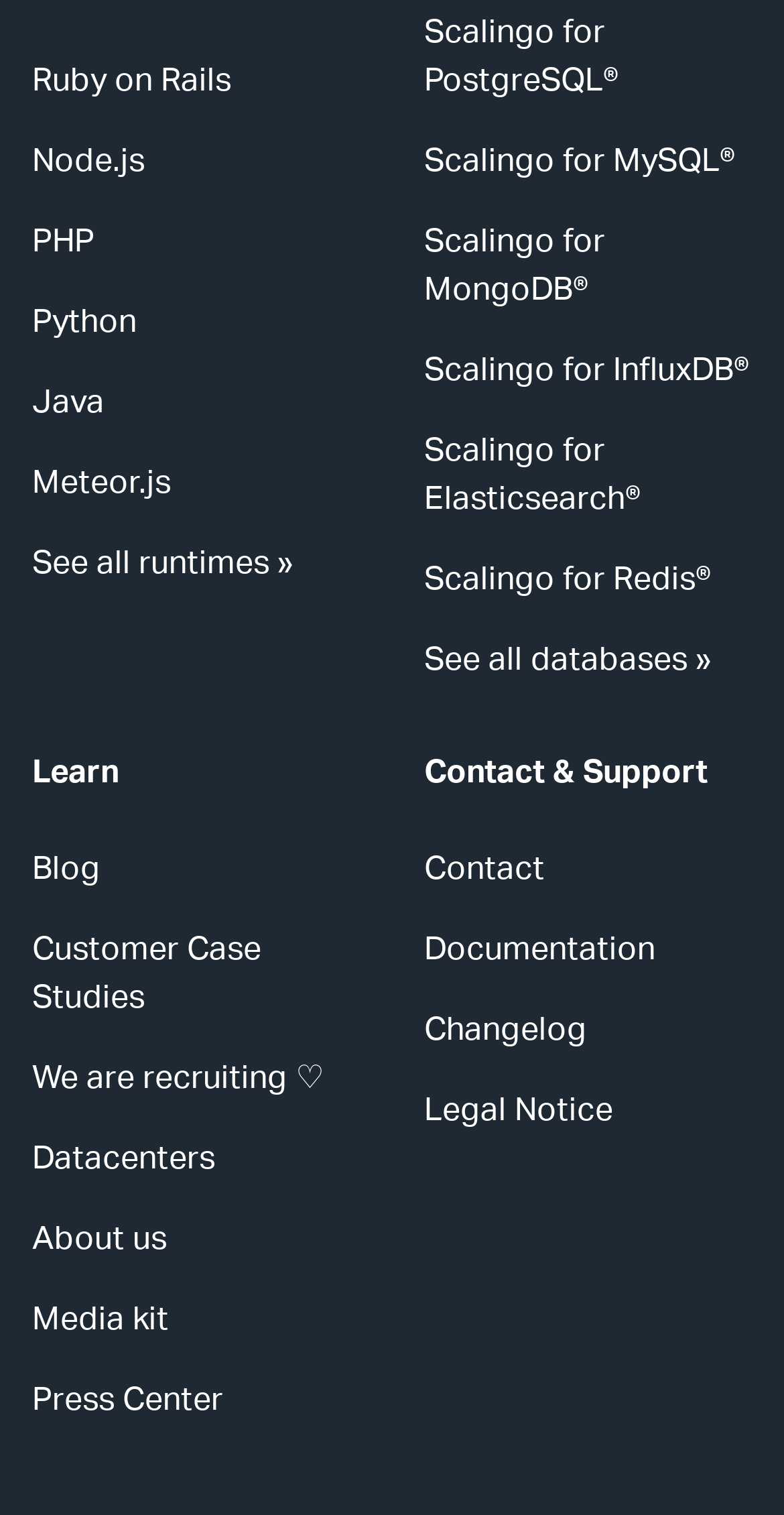Locate the UI element described by Press Center in the provided webpage screenshot. Return the bounding box coordinates in the format (top-left x, top-left y, bottom-right x, bottom-right y), ensuring all values are between 0 and 1.

[0.041, 0.913, 0.285, 0.934]